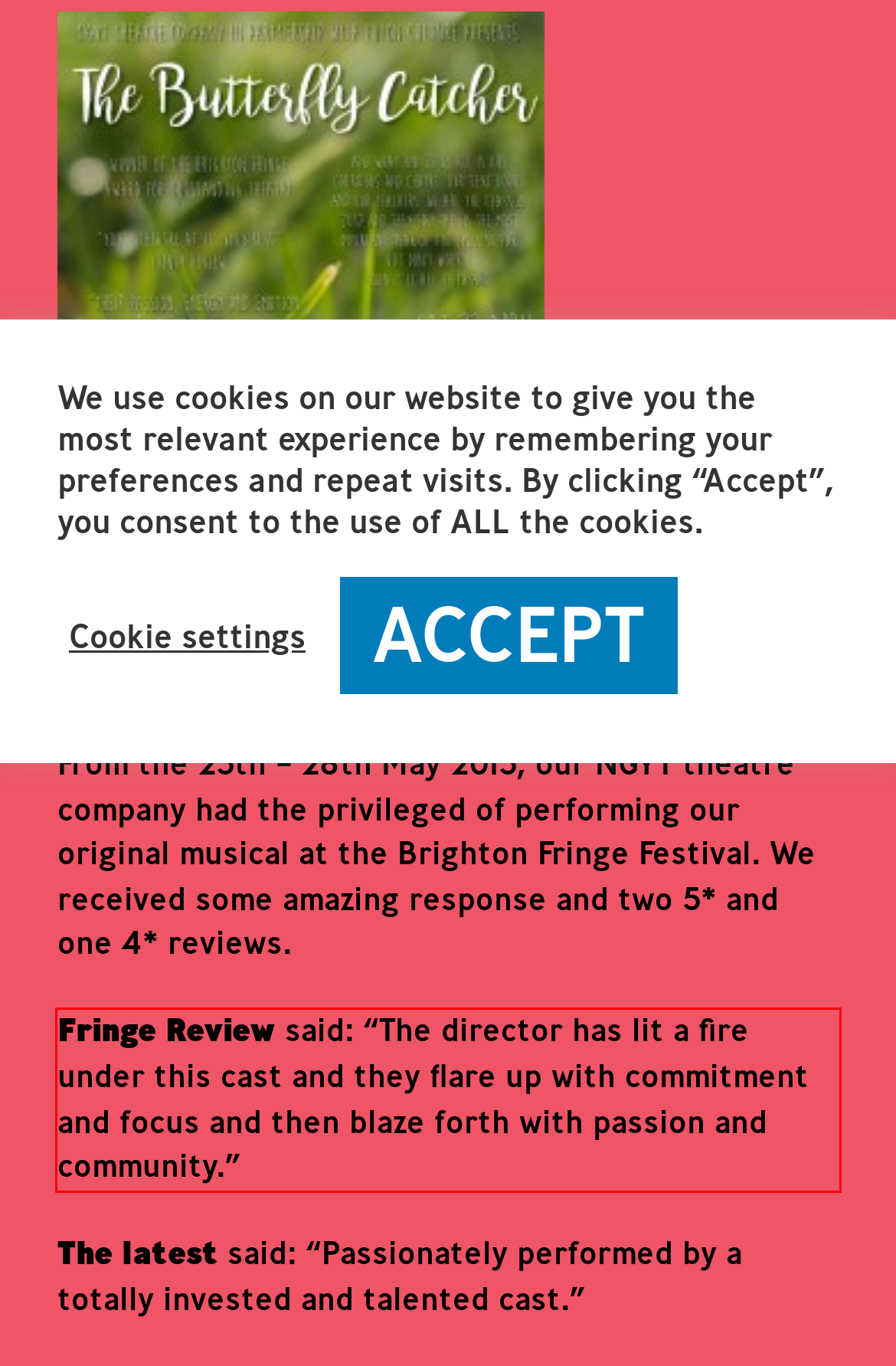From the provided screenshot, extract the text content that is enclosed within the red bounding box.

Fringe Review said: “The director has lit a fire under this cast and they flare up with commitment and focus and then blaze forth with passion and community.”